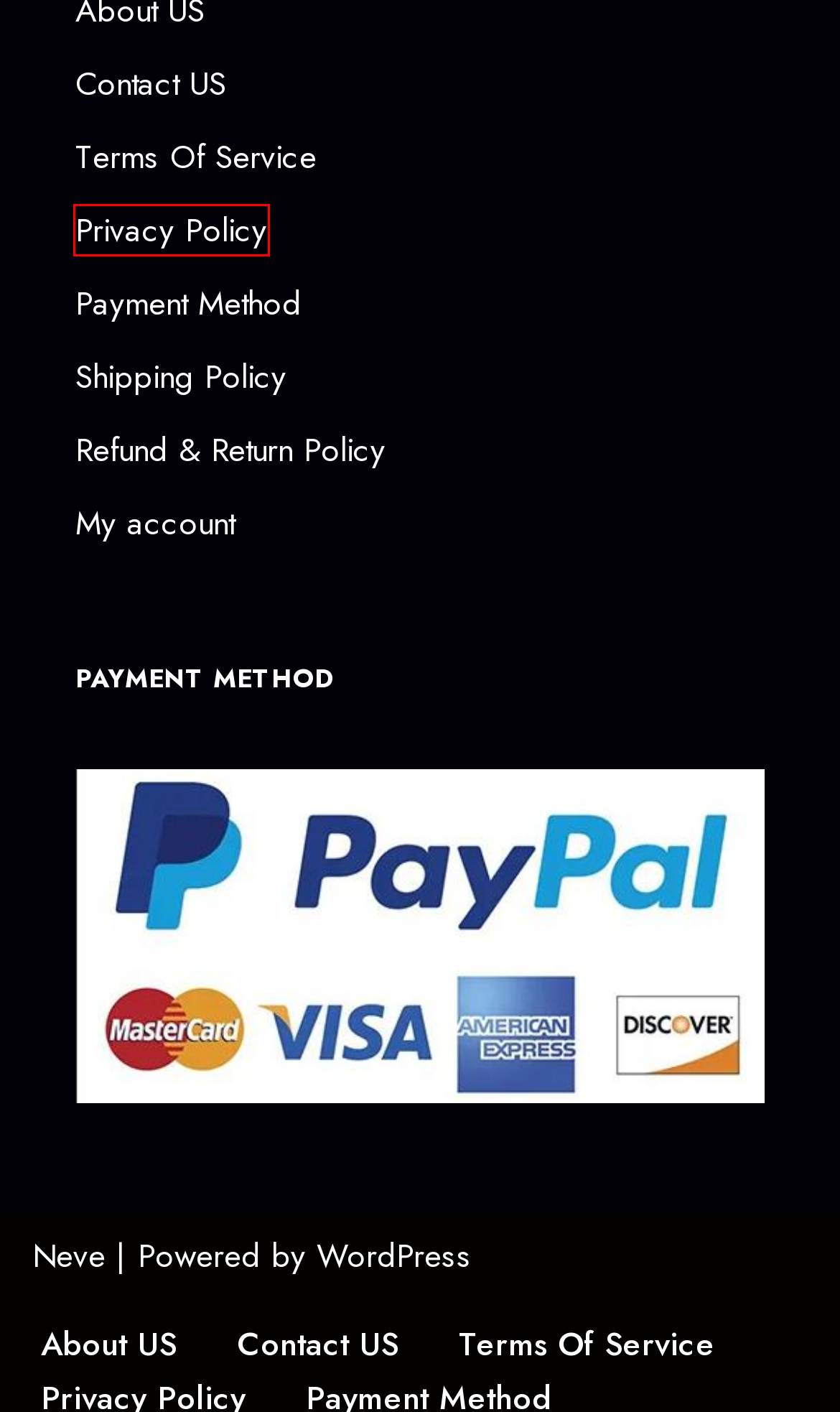You are provided a screenshot of a webpage featuring a red bounding box around a UI element. Choose the webpage description that most accurately represents the new webpage after clicking the element within the red bounding box. Here are the candidates:
A. Shipping Policy Factory Outlets Cheap Louis Vuitton Shop
B. Blog Tool, Publishing Platform, and CMS – WordPress.org
C. Refund & Return Policy Factory Outlets Cheap Louis Vuitton Shop
D. My account Factory Outlets Cheap Louis Vuitton Shop
E. Terms Of Service Factory Outlets Cheap Louis Vuitton Shop
F. Contact US Factory Outlets Cheap Louis Vuitton Shop
G. Payment Method Factory Outlets Cheap Louis Vuitton Shop
H. Privacy Policy Factory Outlets Cheap Louis Vuitton Shop

H